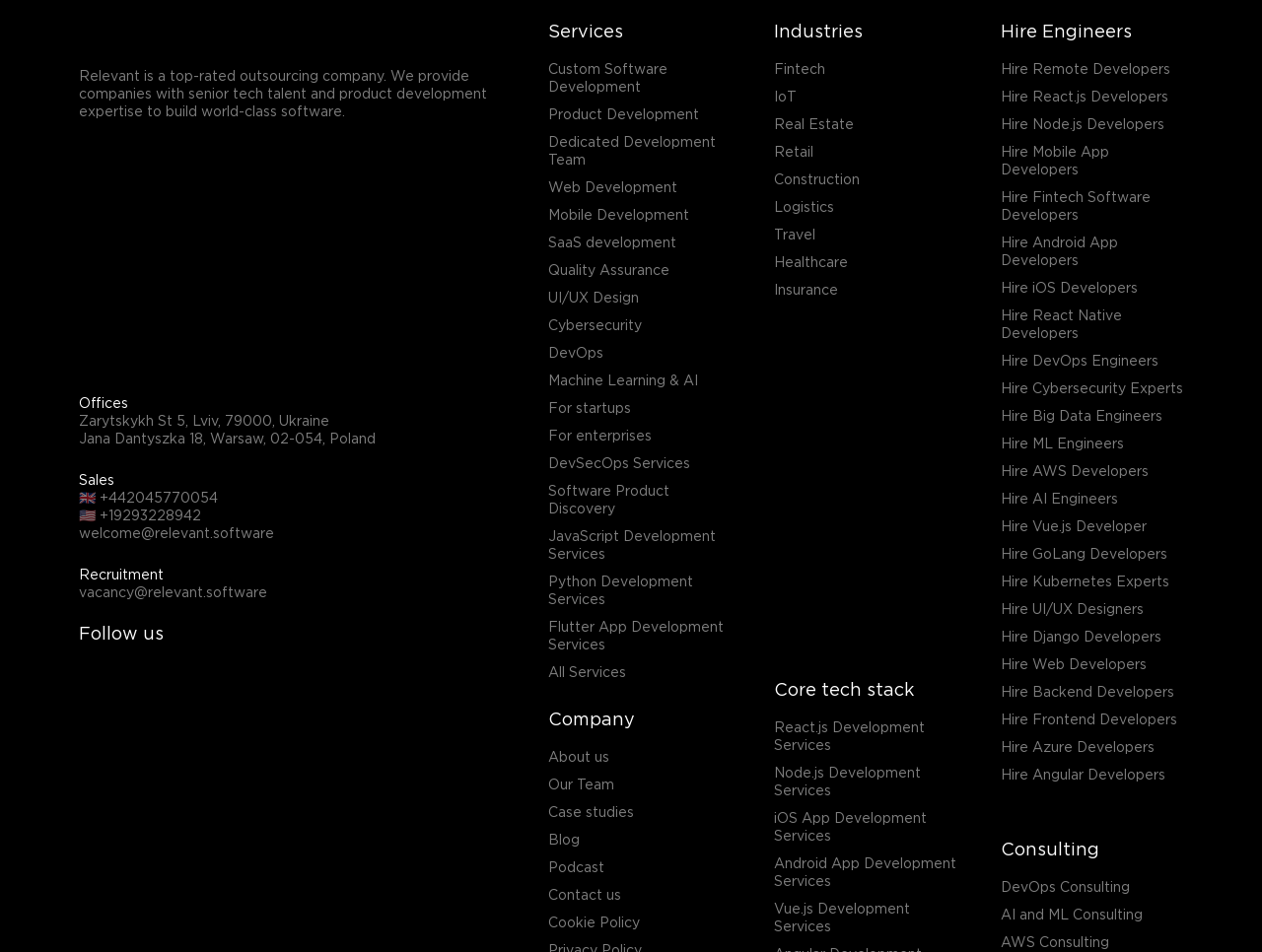What are the company's office locations?
Please answer the question with a single word or phrase, referencing the image.

Lviv, Ukraine and Warsaw, Poland